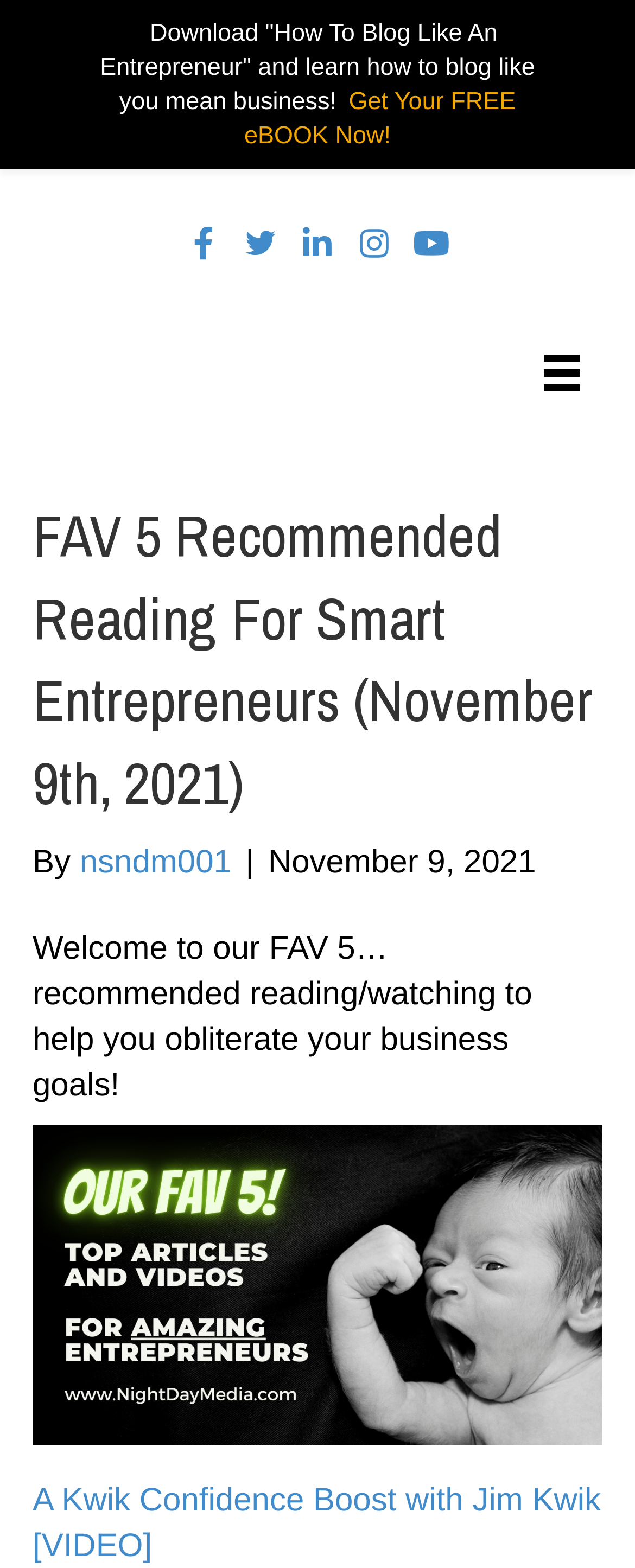Can you specify the bounding box coordinates for the region that should be clicked to fulfill this instruction: "Click the Menu button".

[0.82, 0.212, 0.949, 0.264]